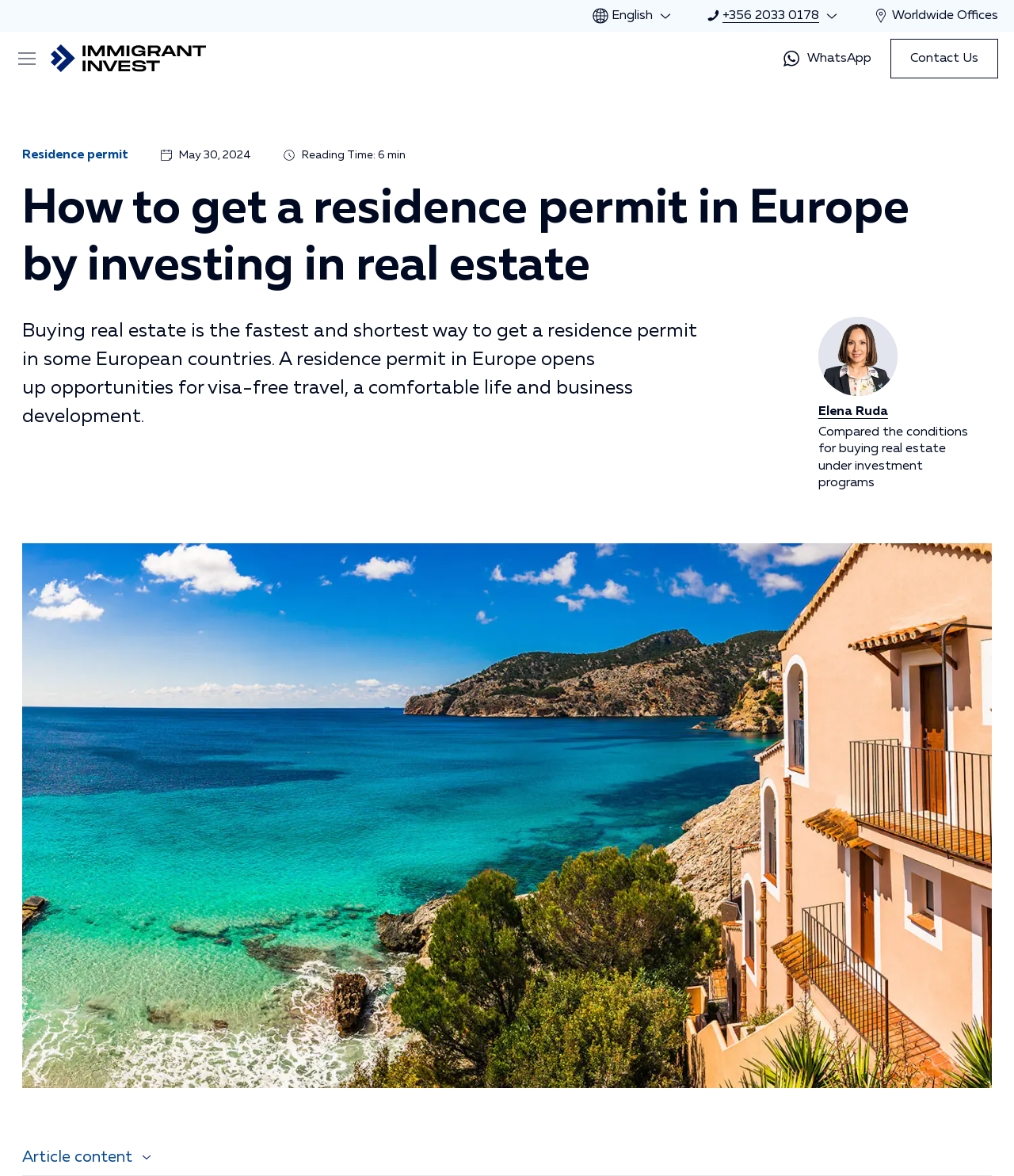Identify the headline of the webpage and generate its text content.

How to get a residence permit in Europe by investing in real estate